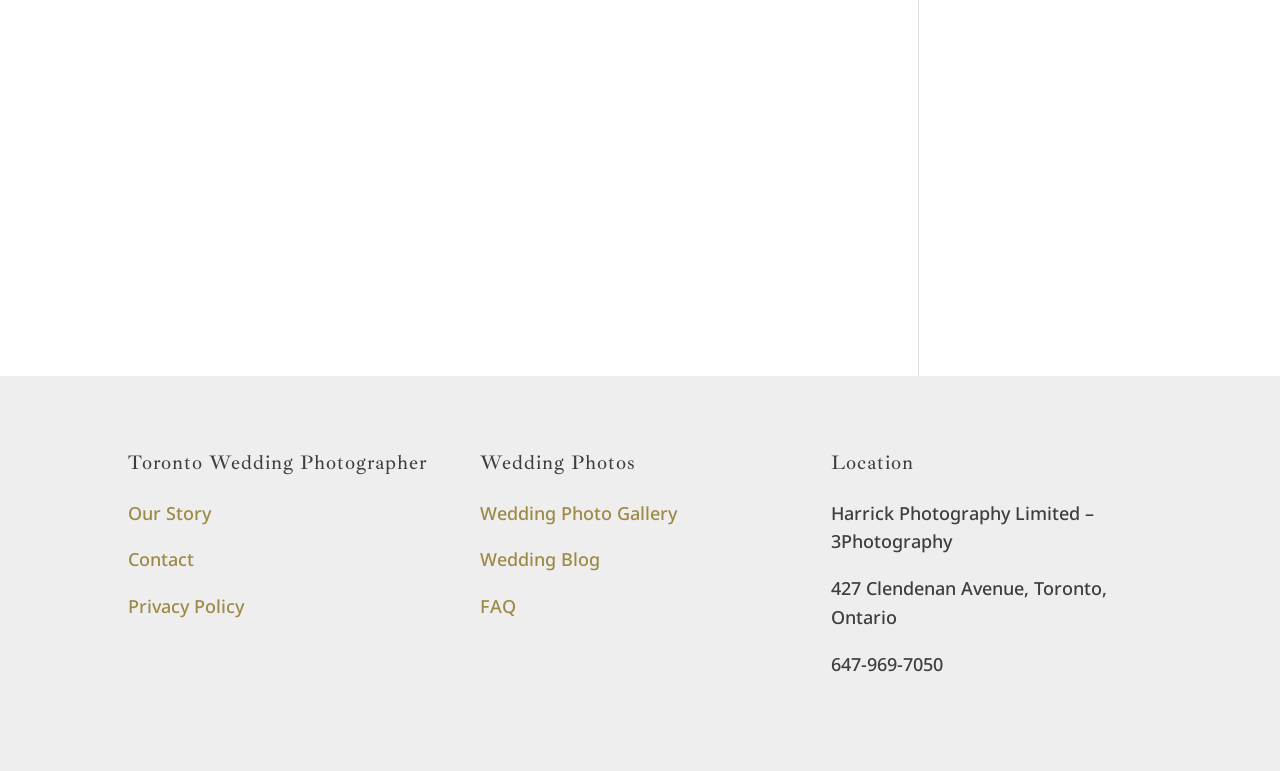Locate the bounding box of the UI element described in the following text: "Wedding Photo Gallery".

[0.375, 0.649, 0.529, 0.68]